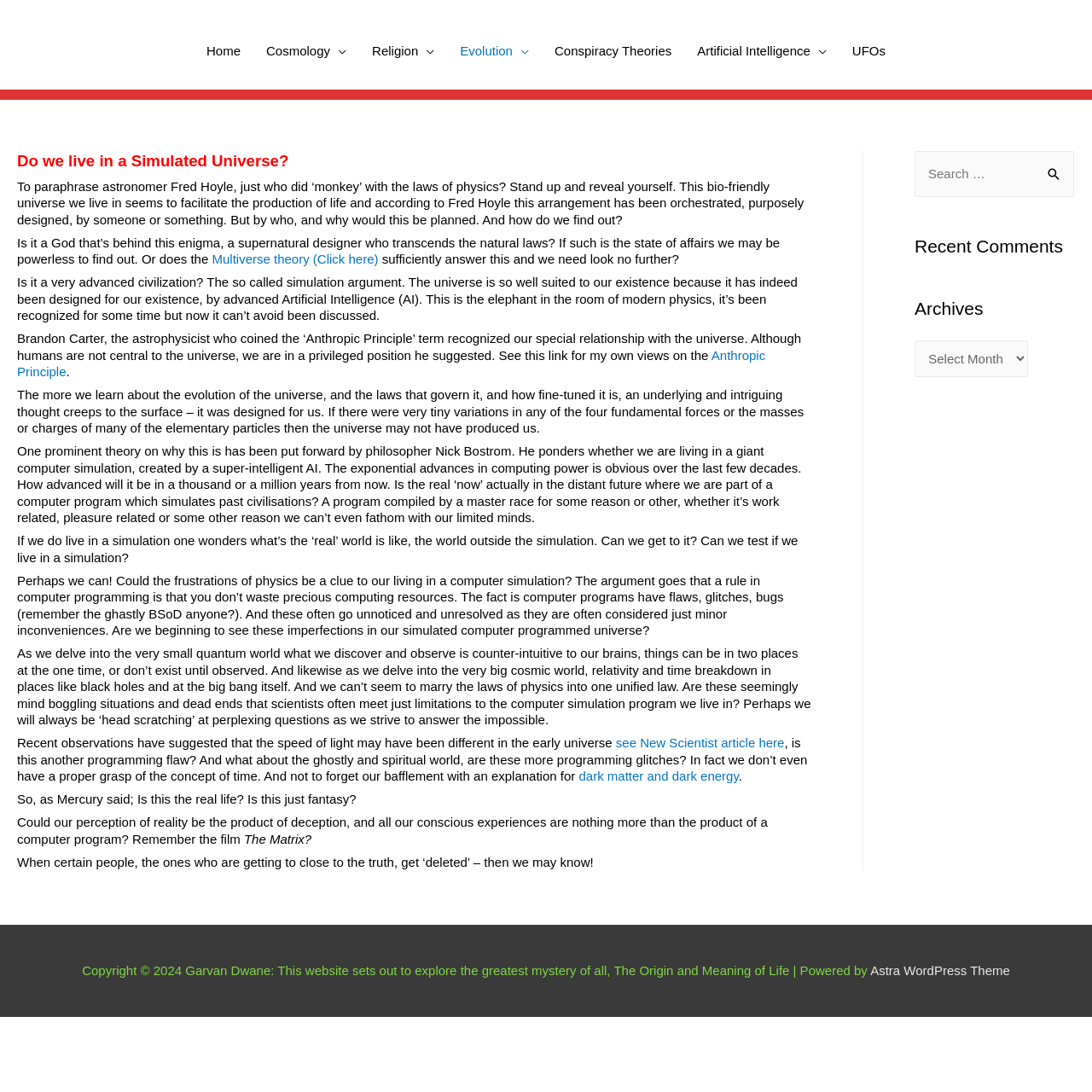Please give a succinct answer using a single word or phrase:
What is the author's name?

Garvan Dwane